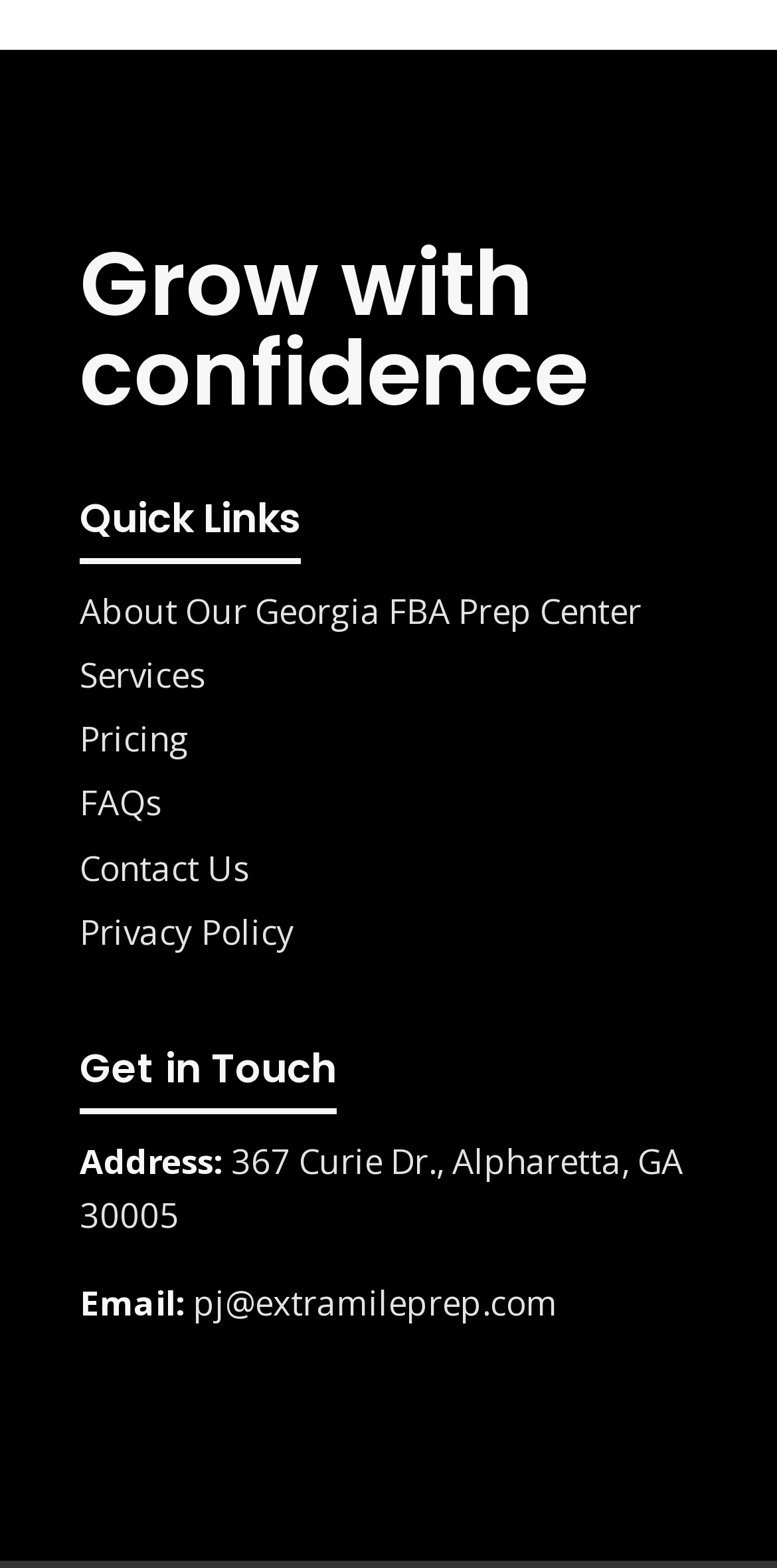Locate the bounding box of the UI element based on this description: "Menu". Provide four float numbers between 0 and 1 as [left, top, right, bottom].

None